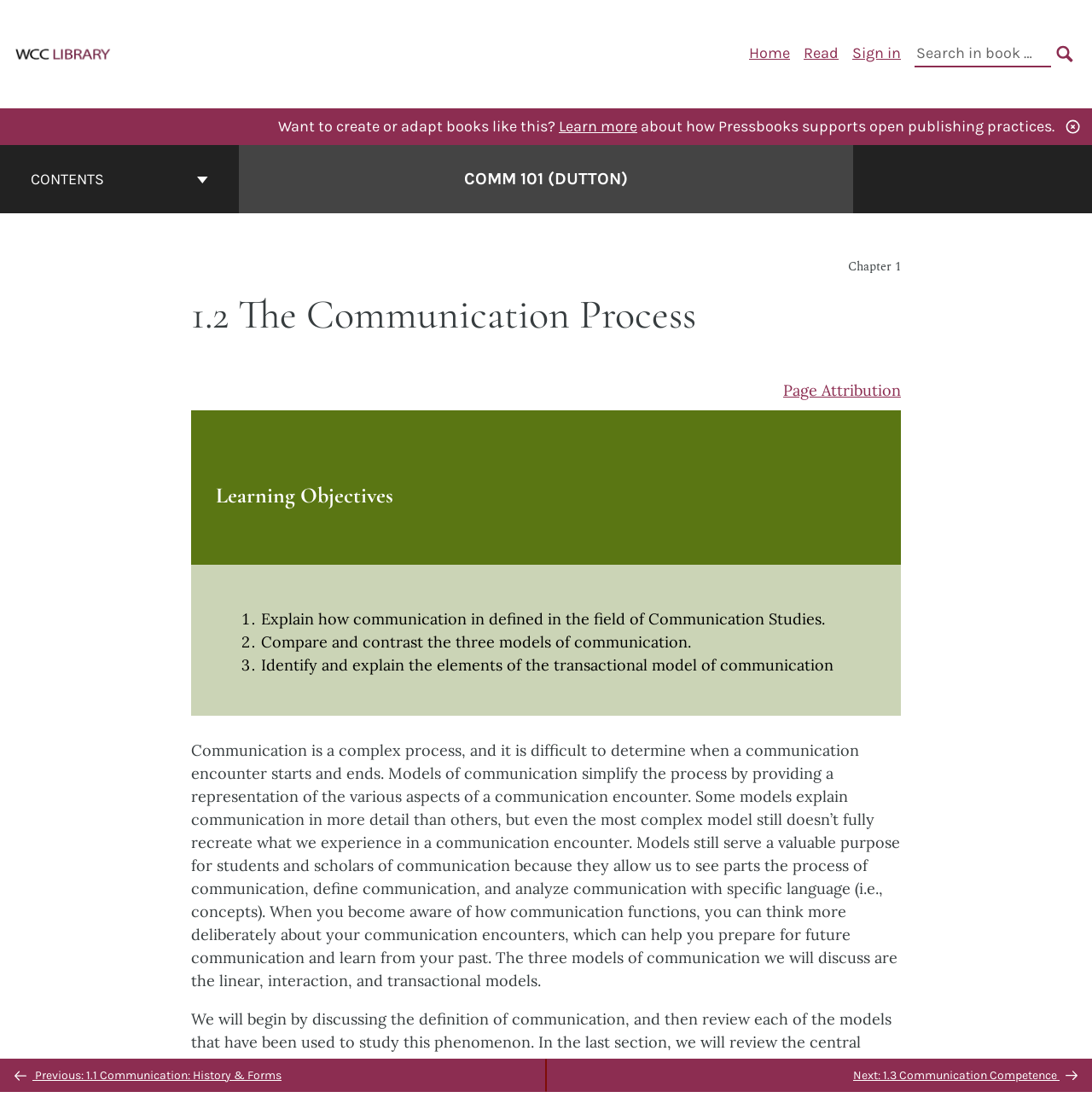What are the three models of communication discussed in the chapter?
Based on the image, respond with a single word or phrase.

Linear, interaction, and transactional